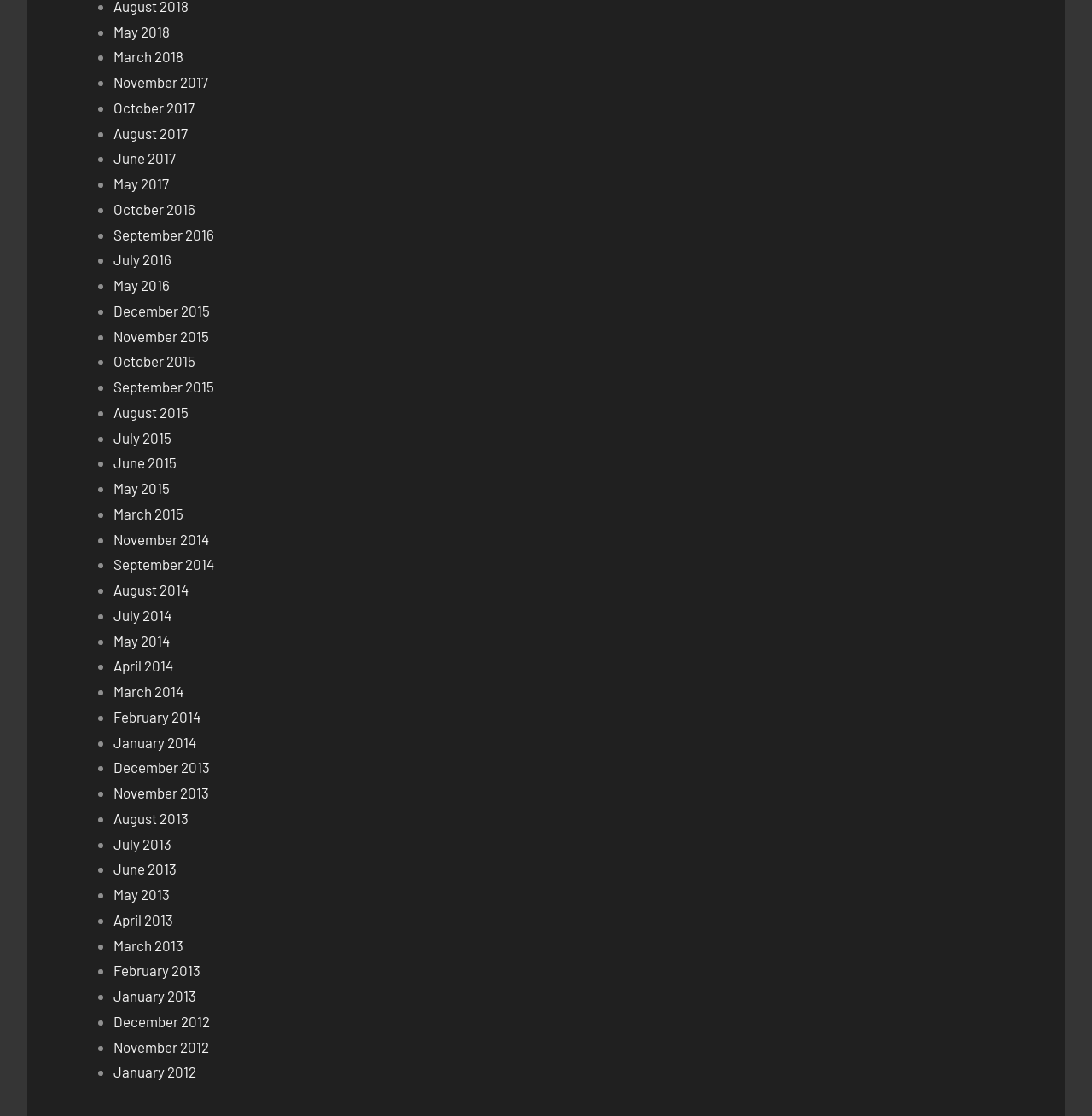Answer briefly with one word or phrase:
How many items are archived on this webpage?

Over 100